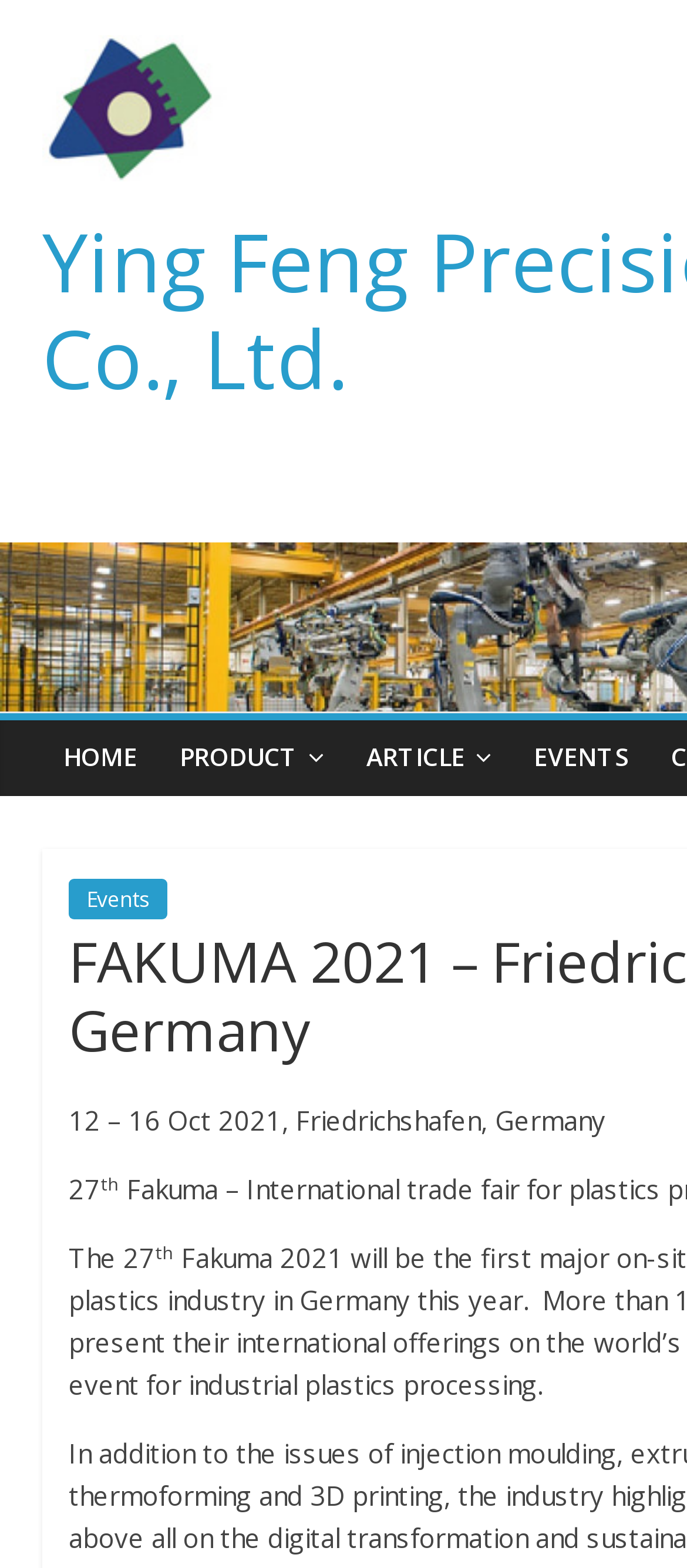How many navigation links are there? Refer to the image and provide a one-word or short phrase answer.

4